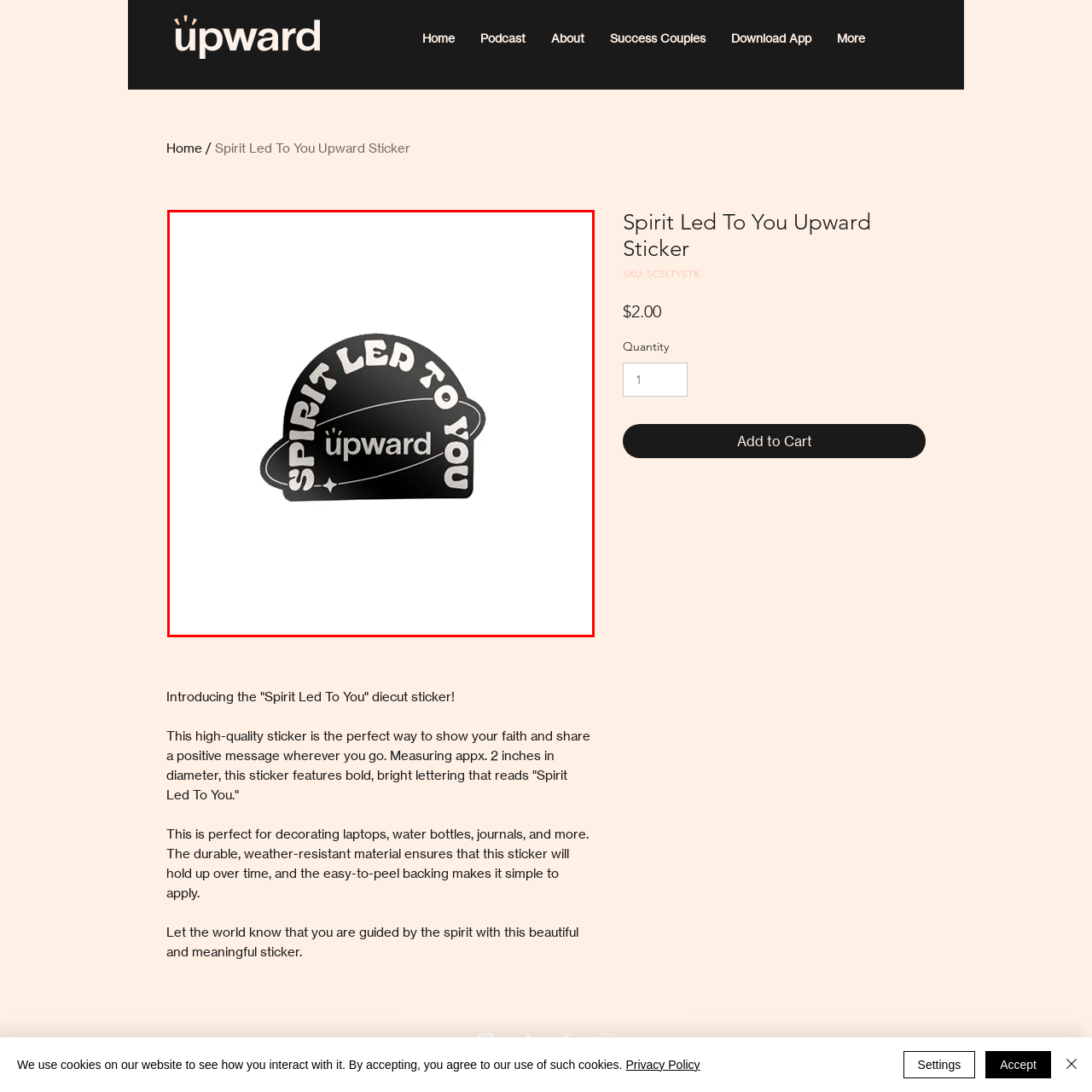Describe in detail what is depicted in the image enclosed by the red lines.

The image showcases the "Spirit Led To You" sticker, designed with a bold and vibrant aesthetic. This die-cut sticker features the phrase "SPIRIT LED TO YOU" in eye-catching lettering, surrounded by a dynamic graphic element. The word "upward" is prominently displayed in a contrasting style at the center, emphasizing a message of positivity and guidance.

Crafted from high-quality, weather-resistant material, this sticker measures approximately 2 inches in diameter, making it ideal for personalizing laptops, water bottles, journals, and more. Its durable design ensures longevity, while the easy-to-peel backing allows for simple application. Perfect for expressing one’s faith, this sticker serves as a beautiful reminder of being guided by the spirit in everyday life.